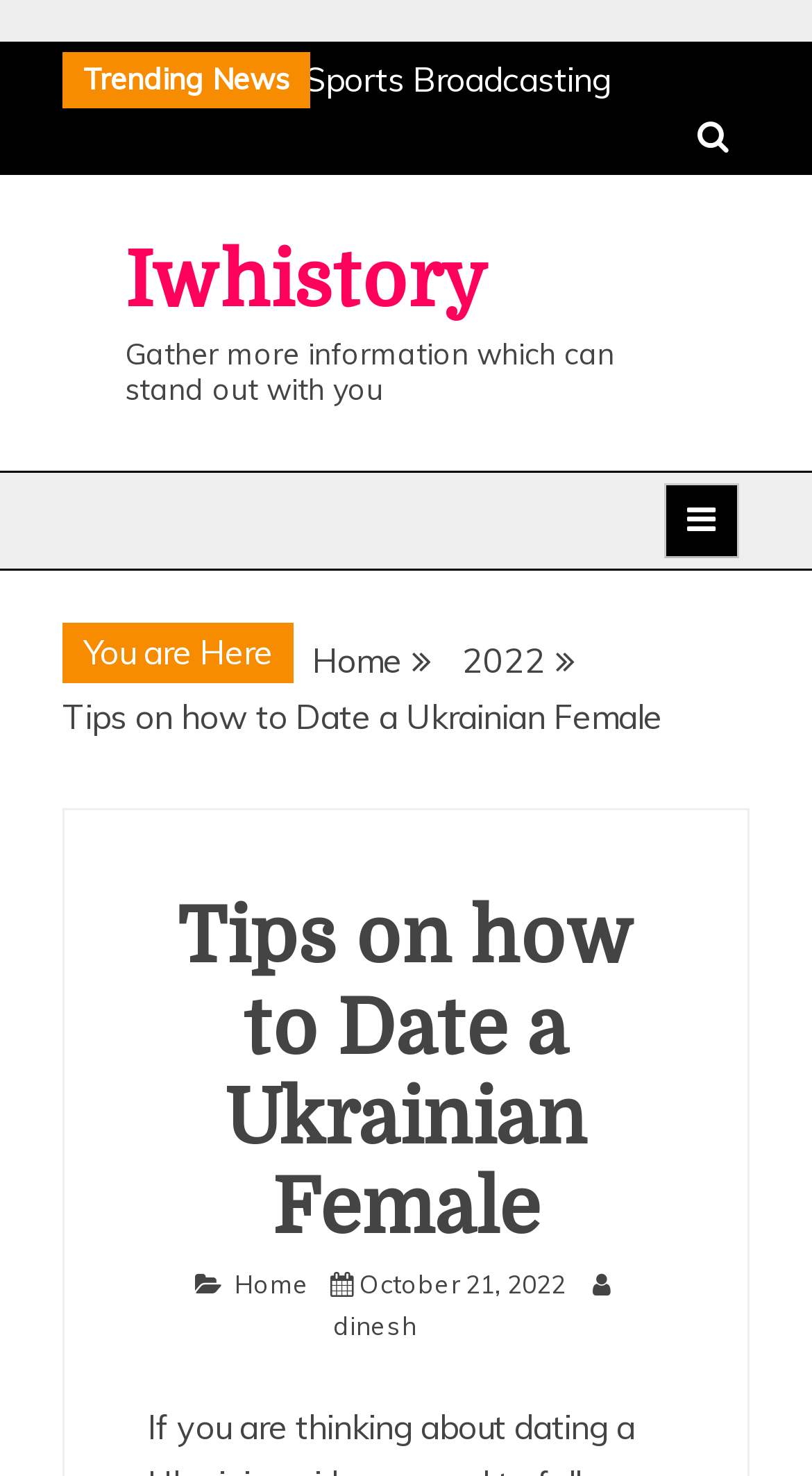Specify the bounding box coordinates for the region that must be clicked to perform the given instruction: "Expand the primary menu".

[0.818, 0.327, 0.91, 0.378]